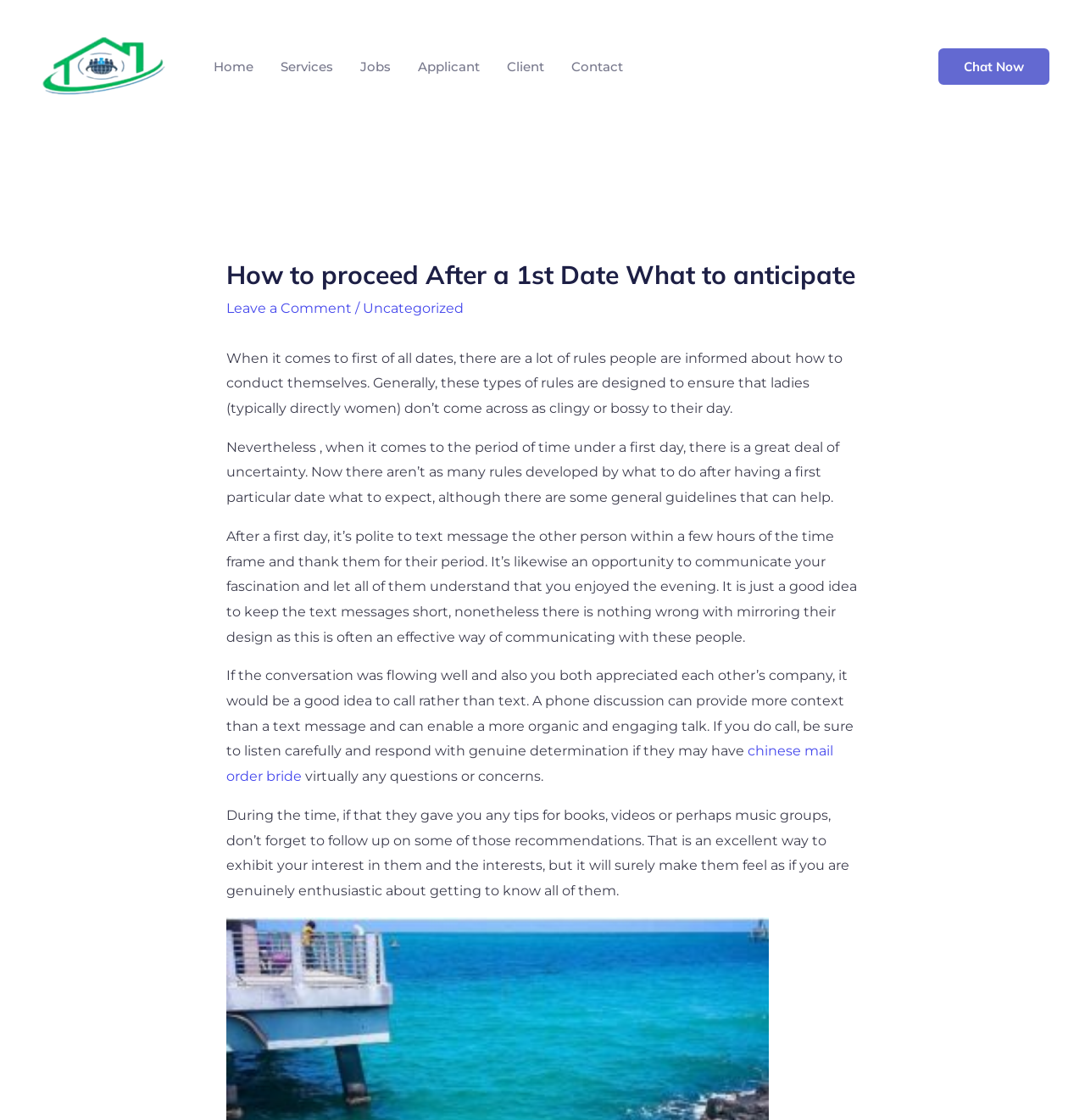Please provide a detailed answer to the question below based on the screenshot: 
How long should the initial text message be?

The webpage advises keeping the initial text message short, but there is nothing wrong with mirroring the other person's style, as this is often an effective way of communicating with them.